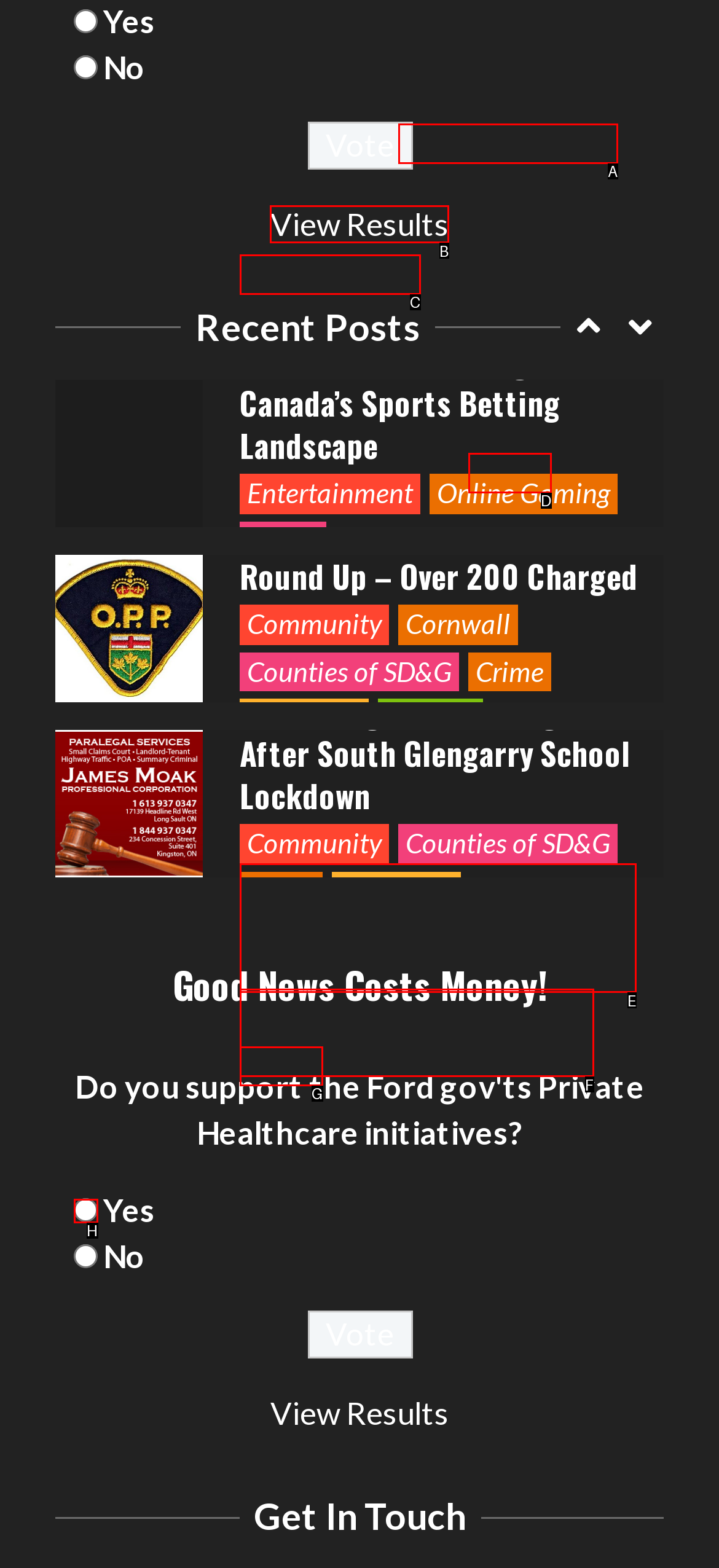Determine which HTML element to click on in order to complete the action: View Results.
Reply with the letter of the selected option.

B